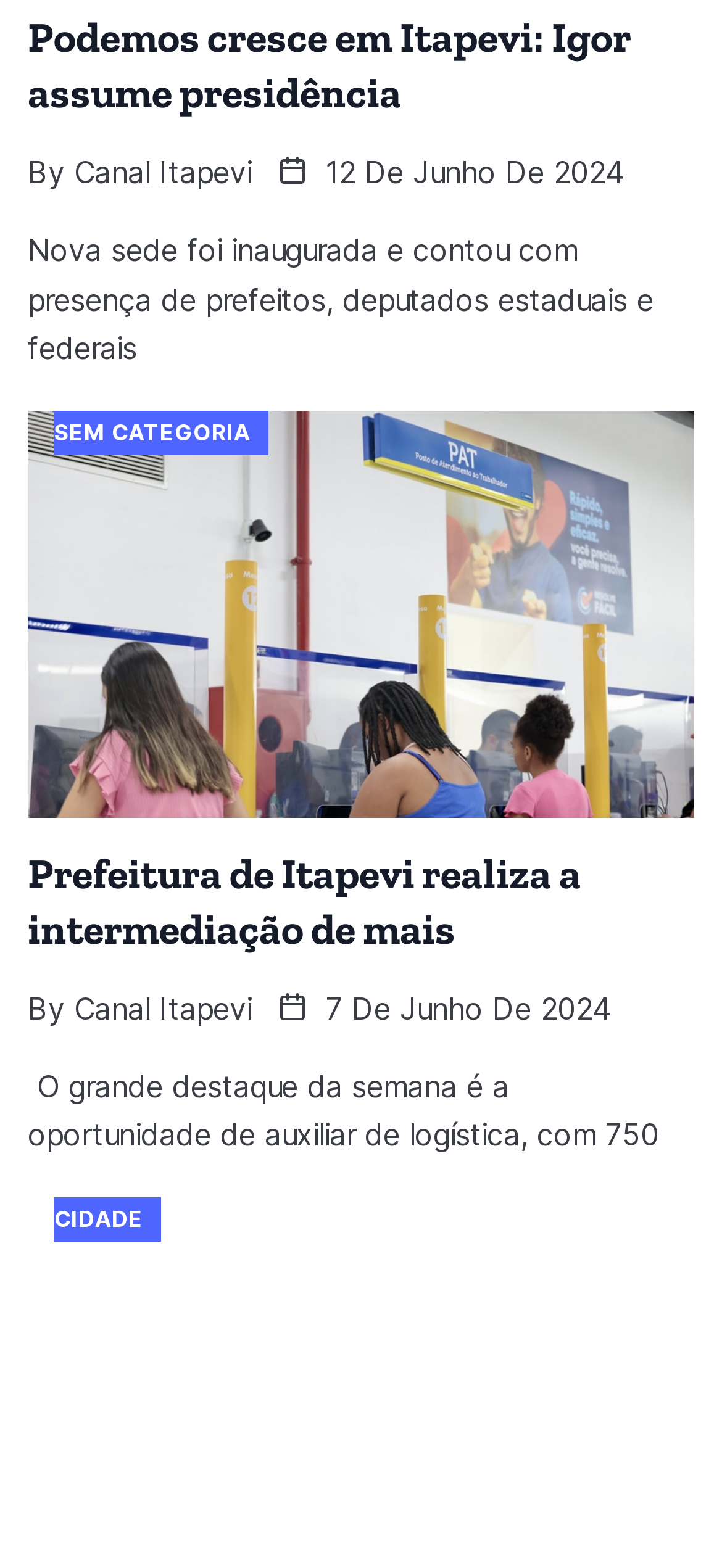Who is the author of the first article?
Please respond to the question thoroughly and include all relevant details.

The author of the first article can be determined by looking at the 'By' text followed by a link, which is 'Canal Itapevi' in this case.